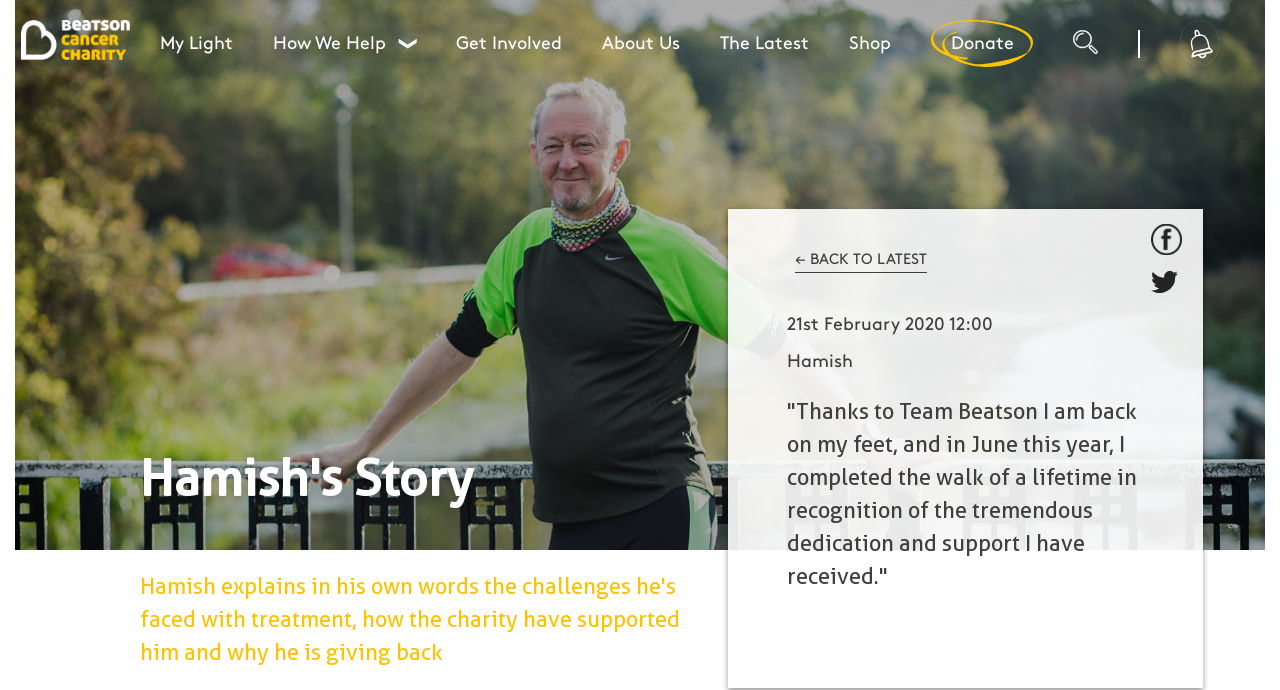Using the information from the screenshot, answer the following question thoroughly:
How many social media links are there?

I counted the number of social media links by looking at the links with the text 'Facebook' and 'Twitter' which are located at the bottom of the webpage.